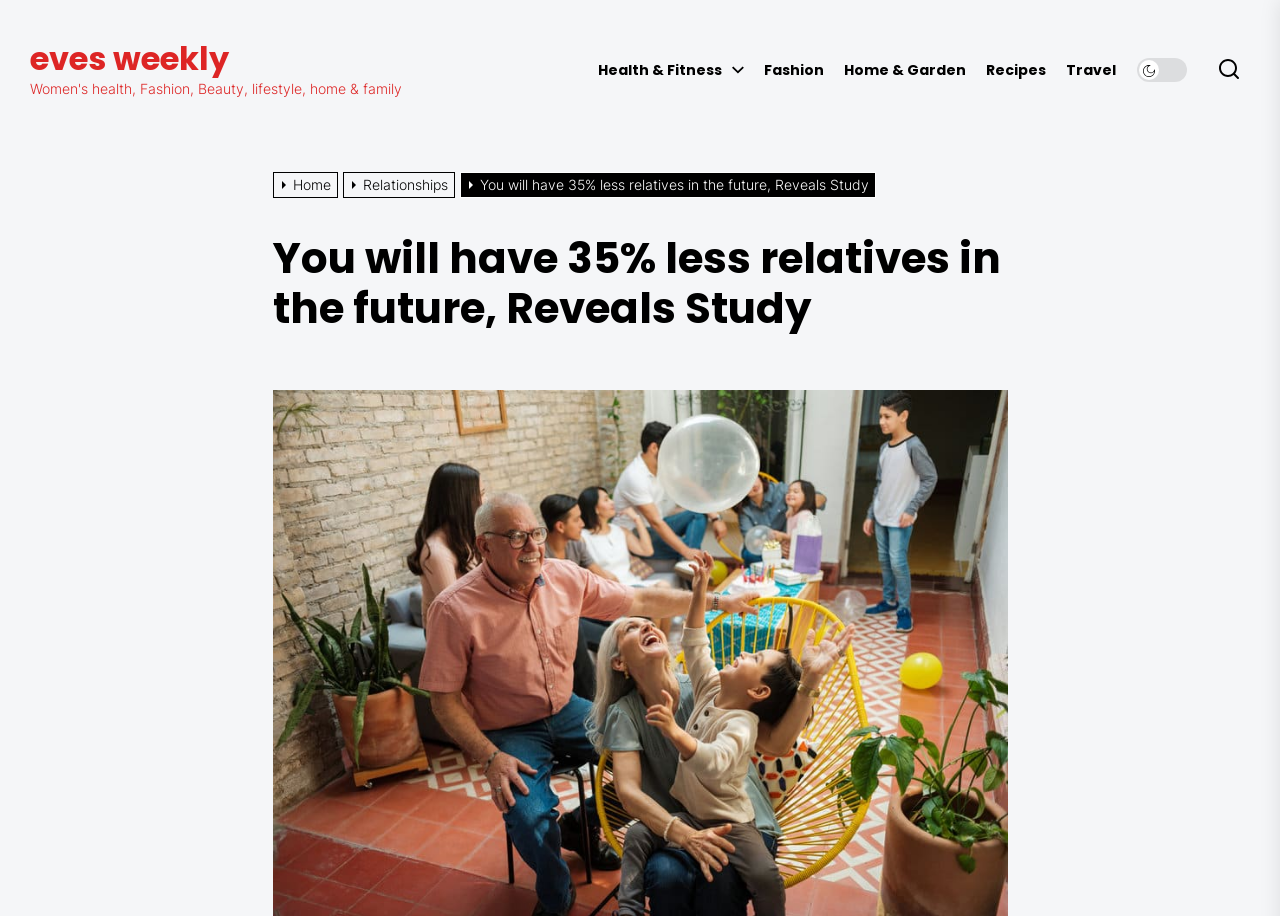Using a single word or phrase, answer the following question: 
What is the purpose of the 'eves weekly' link?

Unknown